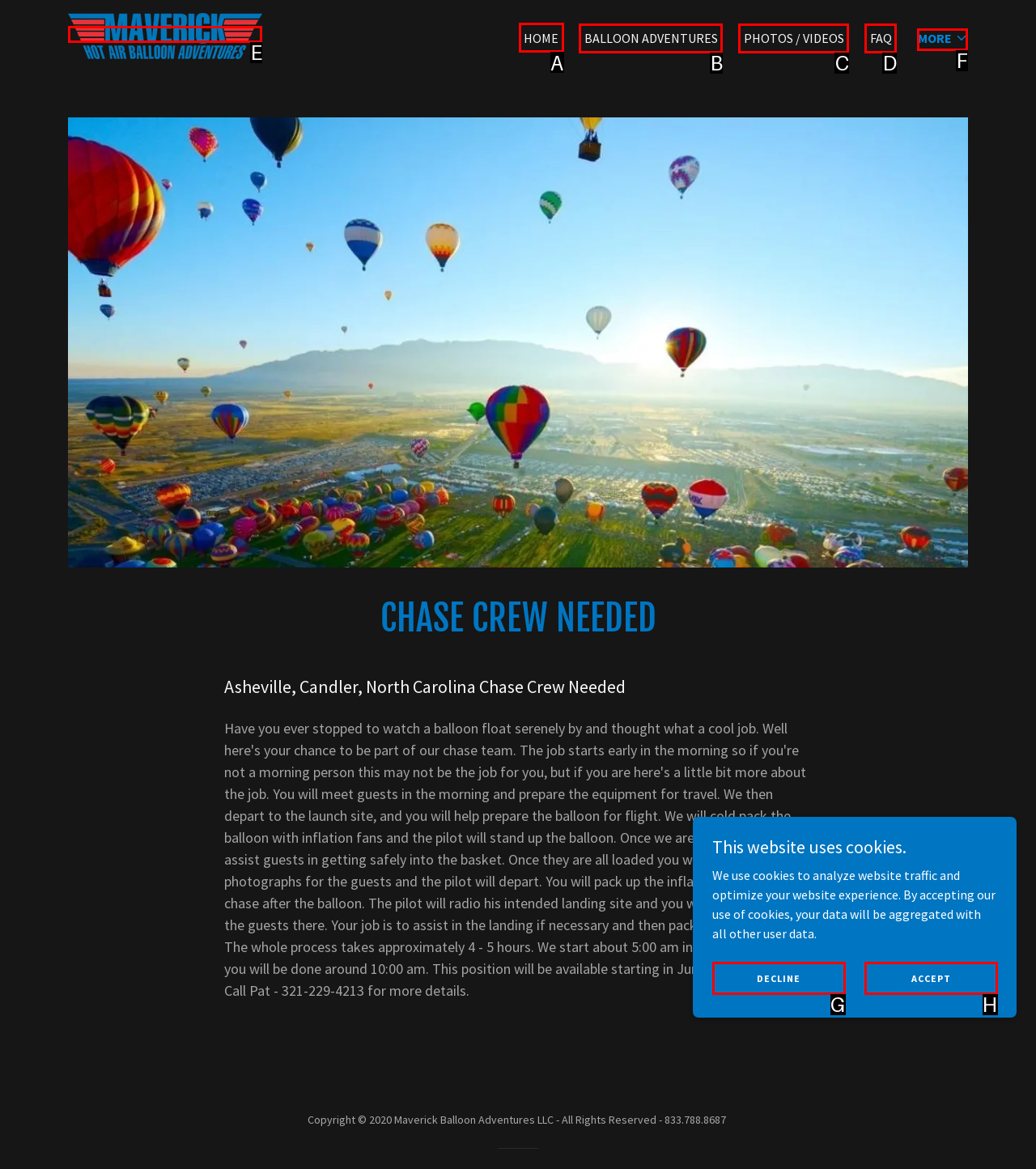Decide which UI element to click to accomplish the task: Click on the 'HOME' link
Respond with the corresponding option letter.

A